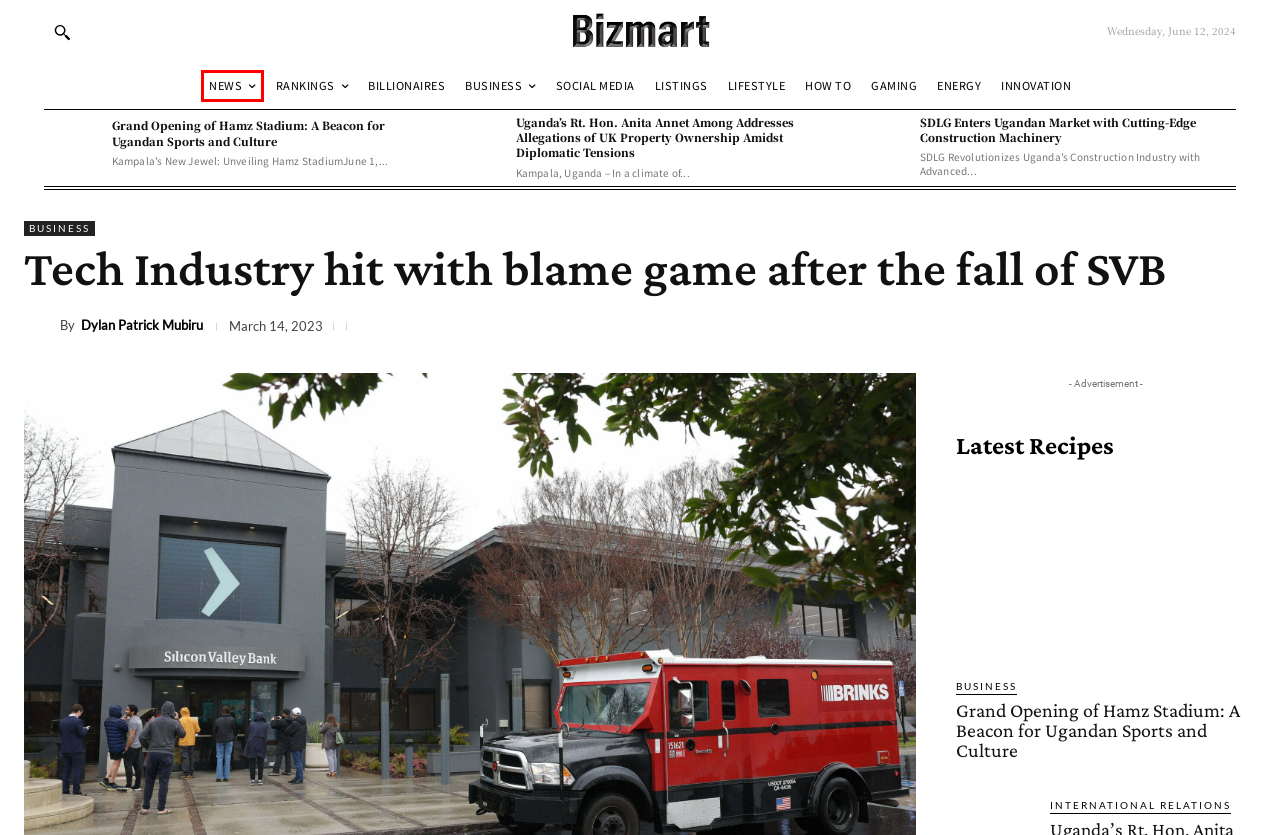Given a screenshot of a webpage with a red rectangle bounding box around a UI element, select the best matching webpage description for the new webpage that appears after clicking the highlighted element. The candidate descriptions are:
A. News Archives - Bizmart | Business in Motion
B. Dylan Patrick Mubiru, Author at Bizmart | Business in Motion
C. International Relations Archives - Bizmart | Business in Motion
D. Billionaires Archives - Bizmart | Business in Motion
E. Lifestyle Archives - Bizmart | Business in Motion
F. GAMING Archives - Bizmart | Business in Motion
G. Africa Rich List Rankings - Bizmart | Business in Motion
H. Innovation Archives - Bizmart | Business in Motion

A